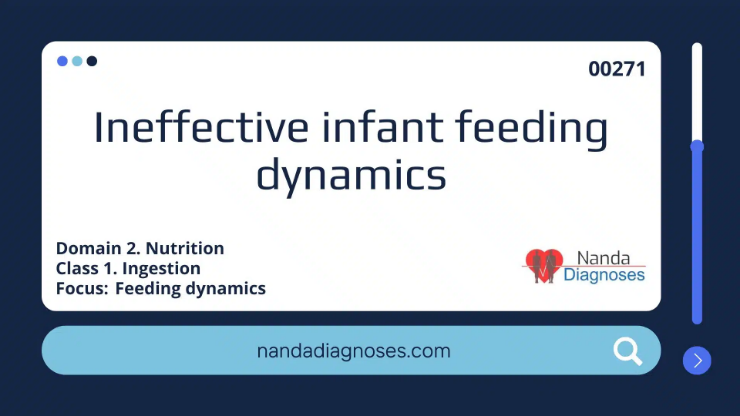Provide a thorough and detailed response to the question by examining the image: 
What is the focus of Class 1?

According to the caption, Class 1 under Domain 2: Nutrition has a specific focus on Ingestion, which is related to the nursing diagnosis 'Ineffective infant feeding dynamics'.